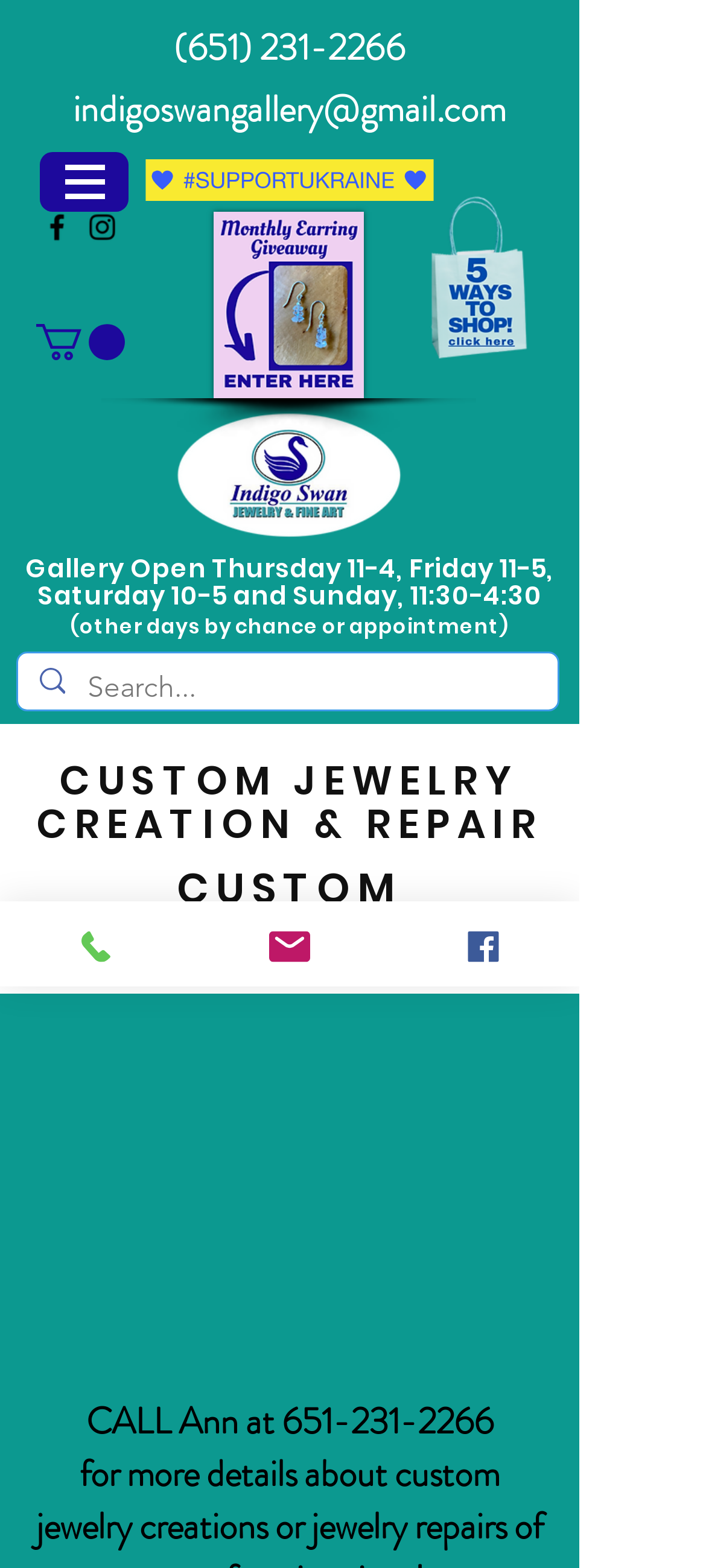Predict the bounding box coordinates of the area that should be clicked to accomplish the following instruction: "Call the phone number". The bounding box coordinates should consist of four float numbers between 0 and 1, i.e., [left, top, right, bottom].

[0.246, 0.014, 0.574, 0.047]